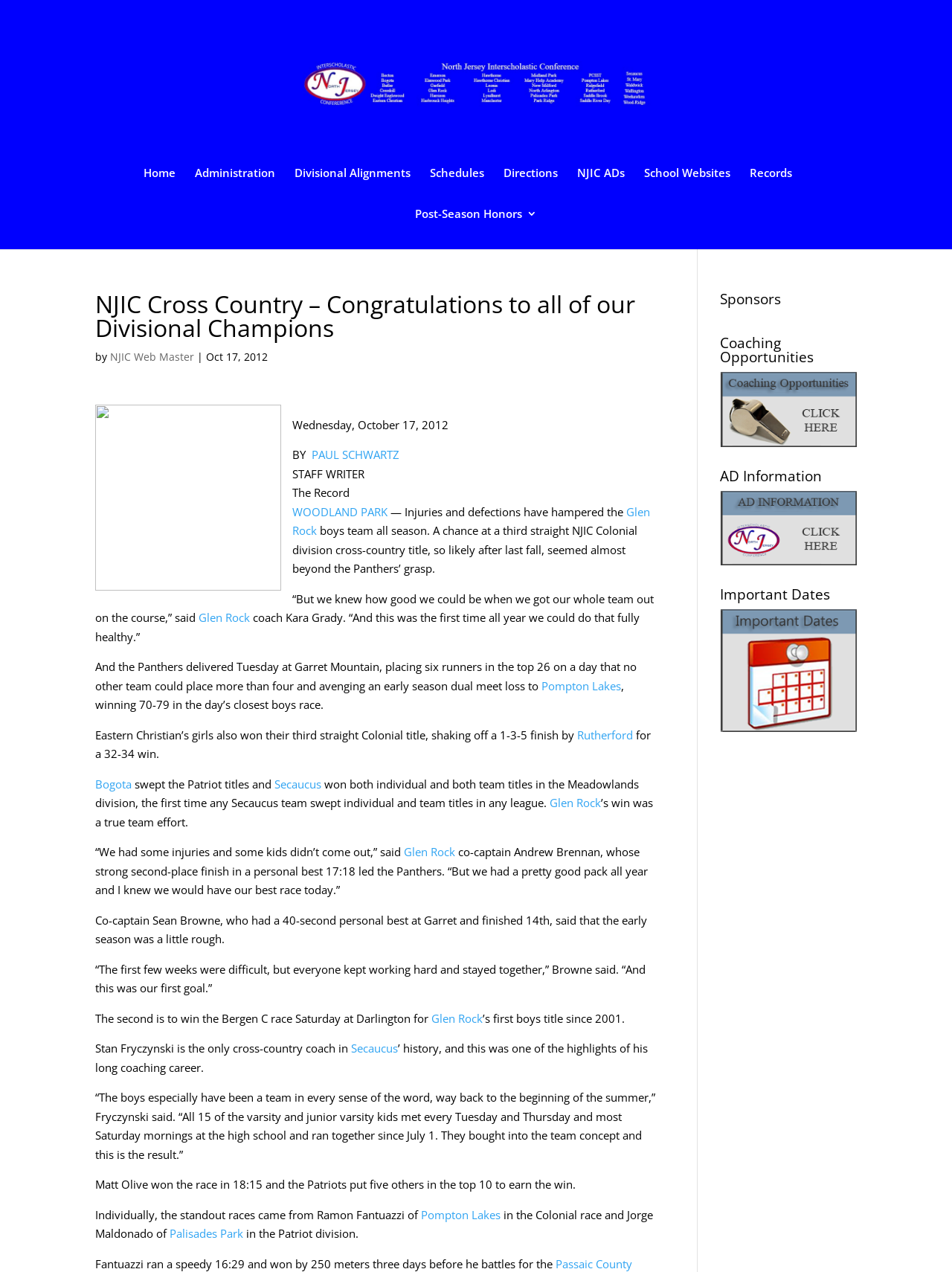Produce a meticulous description of the webpage.

The webpage appears to be a news article about cross-country championships, specifically focusing on the NJIC (New Jersey Interscholastic Conference) Colonial and Patriot divisions. 

At the top of the page, there is a navigation menu with links to "Home", "Administration", "Divisional Alignments", "Schedules", "Directions", "NJIC ADs", "School Websites", and "Records". Below this menu, there is a heading that reads "NJIC Cross Country - Congratulations to all of our Divisional Champions". 

The main content of the article is divided into several paragraphs, with headings and subheadings. The text describes the performance of various teams and individuals in the championships, including Glen Rock, Pompton Lakes, Eastern Christian, Rutherford, Bogota, Secaucus, and Palisades Park. There are quotes from coaches and team captains, discussing their strategies and experiences.

On the right side of the page, there are several sections with headings such as "Sponsors", "Coaching Opportunities", "AD Information", and "Important Dates". These sections contain links and images, but no descriptive text.

Throughout the page, there are several links to specific teams, schools, and individuals, which may lead to additional information or profiles. There are also images scattered throughout the page, but they are not explicitly described.